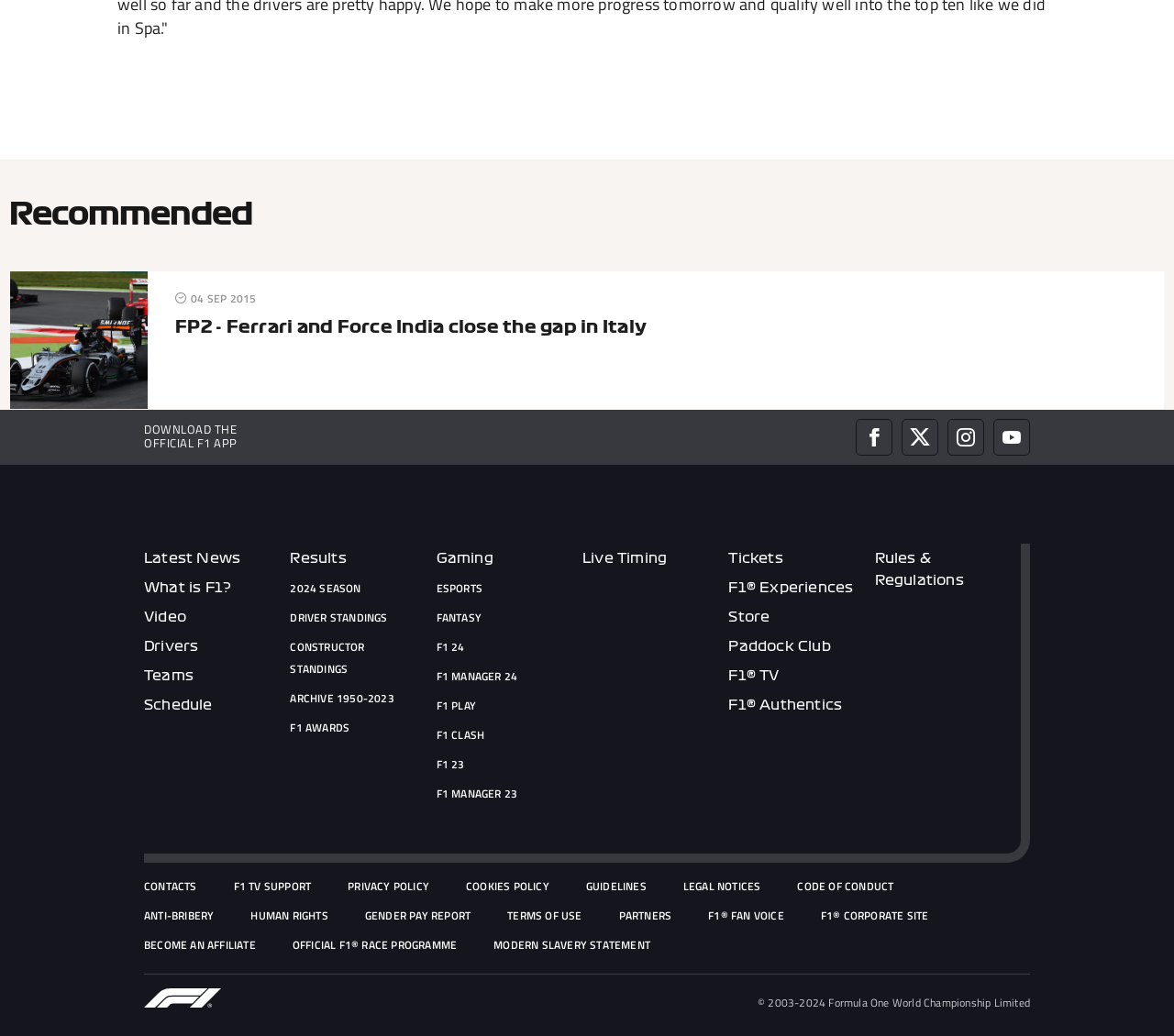Identify the bounding box coordinates of the region I need to click to complete this instruction: "View the 2024 season information".

[0.247, 0.557, 0.356, 0.578]